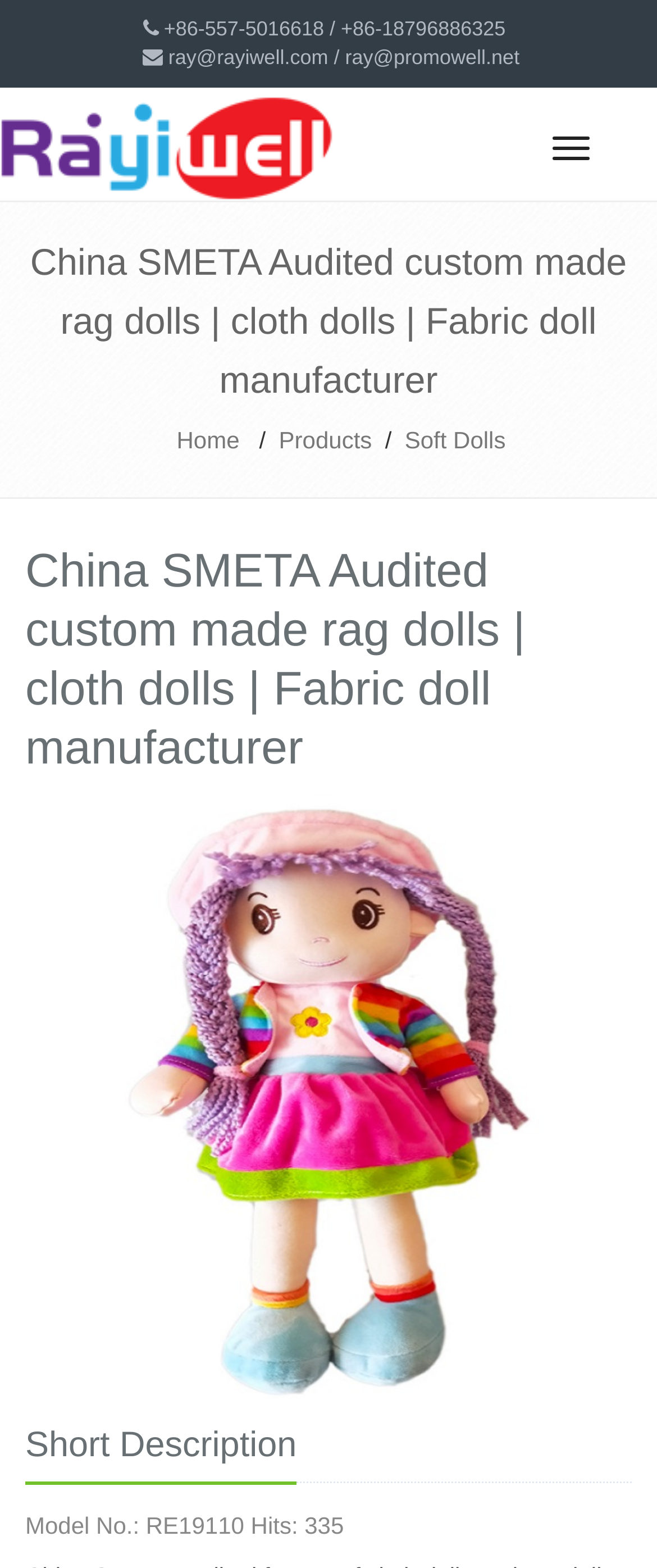Highlight the bounding box coordinates of the element that should be clicked to carry out the following instruction: "Call the phone number". The coordinates must be given as four float numbers ranging from 0 to 1, i.e., [left, top, right, bottom].

[0.241, 0.011, 0.769, 0.026]